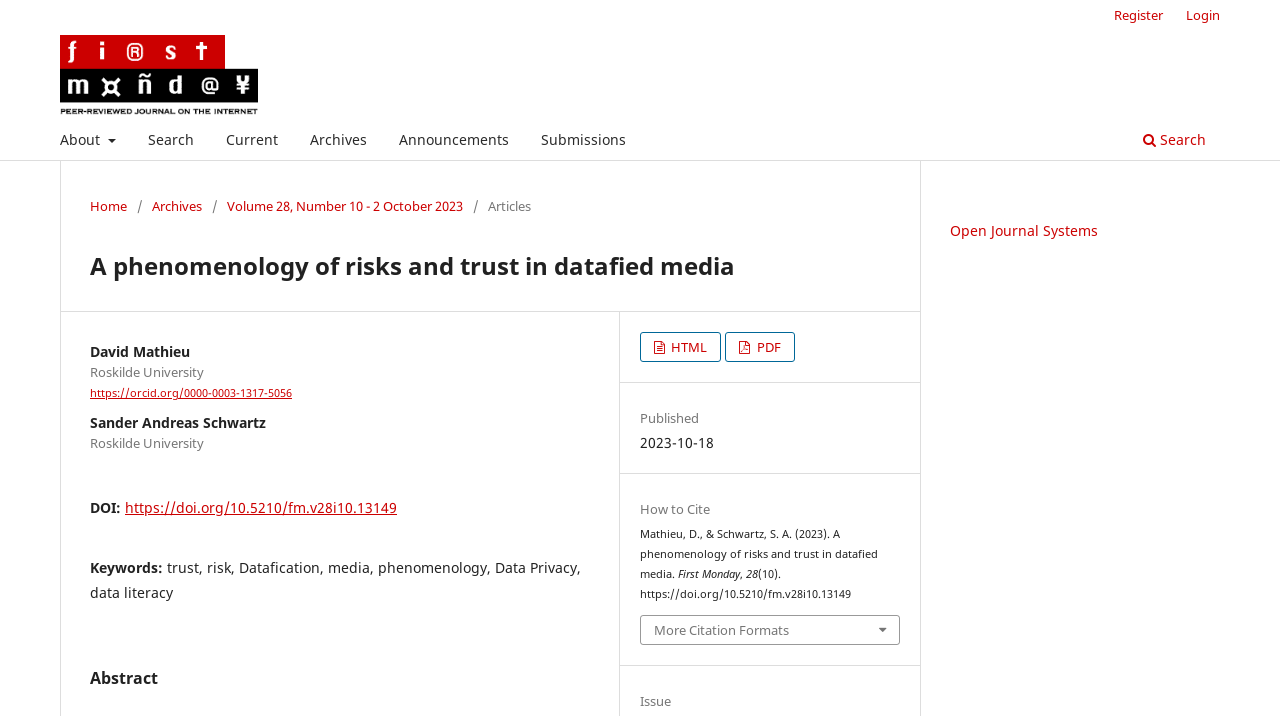Find the bounding box coordinates of the clickable region needed to perform the following instruction: "Search the website". The coordinates should be provided as four float numbers between 0 and 1, i.e., [left, top, right, bottom].

[0.11, 0.174, 0.157, 0.223]